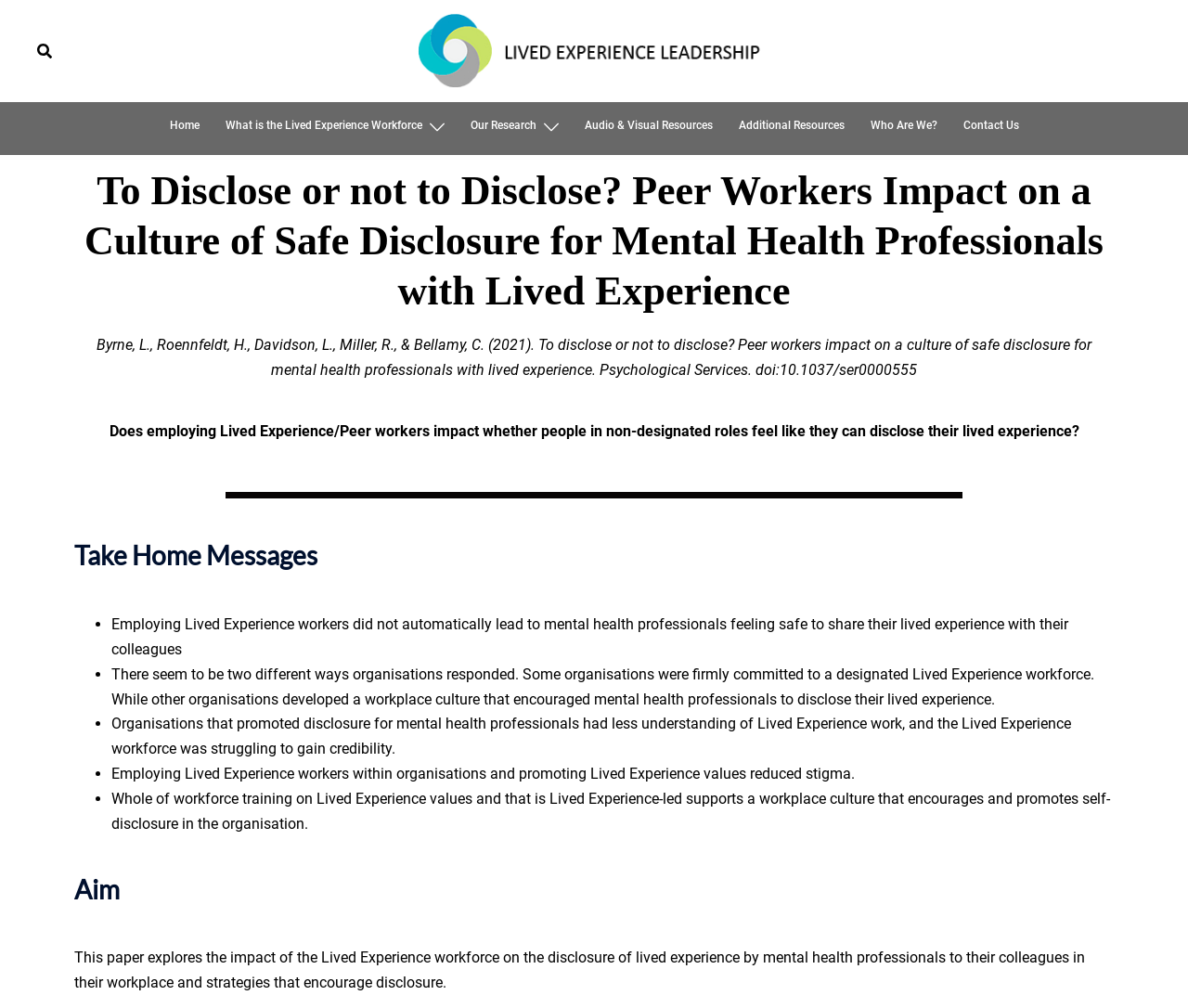Create a detailed summary of all the visual and textual information on the webpage.

The webpage is about a research paper titled "To Disclose or not to Disclose? Peer Workers Impact on a Culture of Safe Disclosure for Mental Health Professionals with Lived Experience" by Byrne, L., Roennfeldt, H., Davidson, L., Miller, R., & Bellamy, C. The page has a navigation menu at the top with links to "Home", "What is the Lived Experience Workforce", "Our Research", "Audio & Visual Resources", "Additional Resources", "Who Are We?", and "Contact Us". 

Below the navigation menu, there is a heading with the title of the research paper, followed by the authors and publication information. The main content of the page is divided into three sections: "Take Home Messages", "Aim", and an unnamed section that appears to be an abstract or summary of the research.

In the "Take Home Messages" section, there are four bullet points summarizing the key findings of the research. These points discuss the impact of employing Lived Experience workers on mental health professionals' willingness to disclose their lived experience, the different approaches organizations take to promoting disclosure, and the importance of whole-of-workforce training on Lived Experience values.

The "Aim" section briefly describes the purpose of the research paper, which is to explore the impact of the Lived Experience workforce on the disclosure of lived experience by mental health professionals and strategies that encourage disclosure.

Throughout the page, there are several images, but they do not appear to contain any descriptive text. The overall layout of the page is organized, with clear headings and concise text.